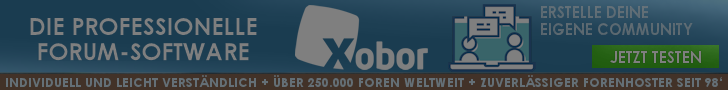Explain the scene depicted in the image, including all details.

The image showcases a promotional banner for Xobor, a forum software platform. The banner emphasizes its user-friendly nature and extensive reach, stating it supports over 250,000 forums globally. Positioned at the top, the Xobor logo is prominent, accompanied by informative text highlighting the software's ease of use and reliability. The call-to-action, "JETZT TESTEN" (Test Now), invites users to explore the platform's features. This banner is designed to attract potential users looking to create their own online community efficiently.